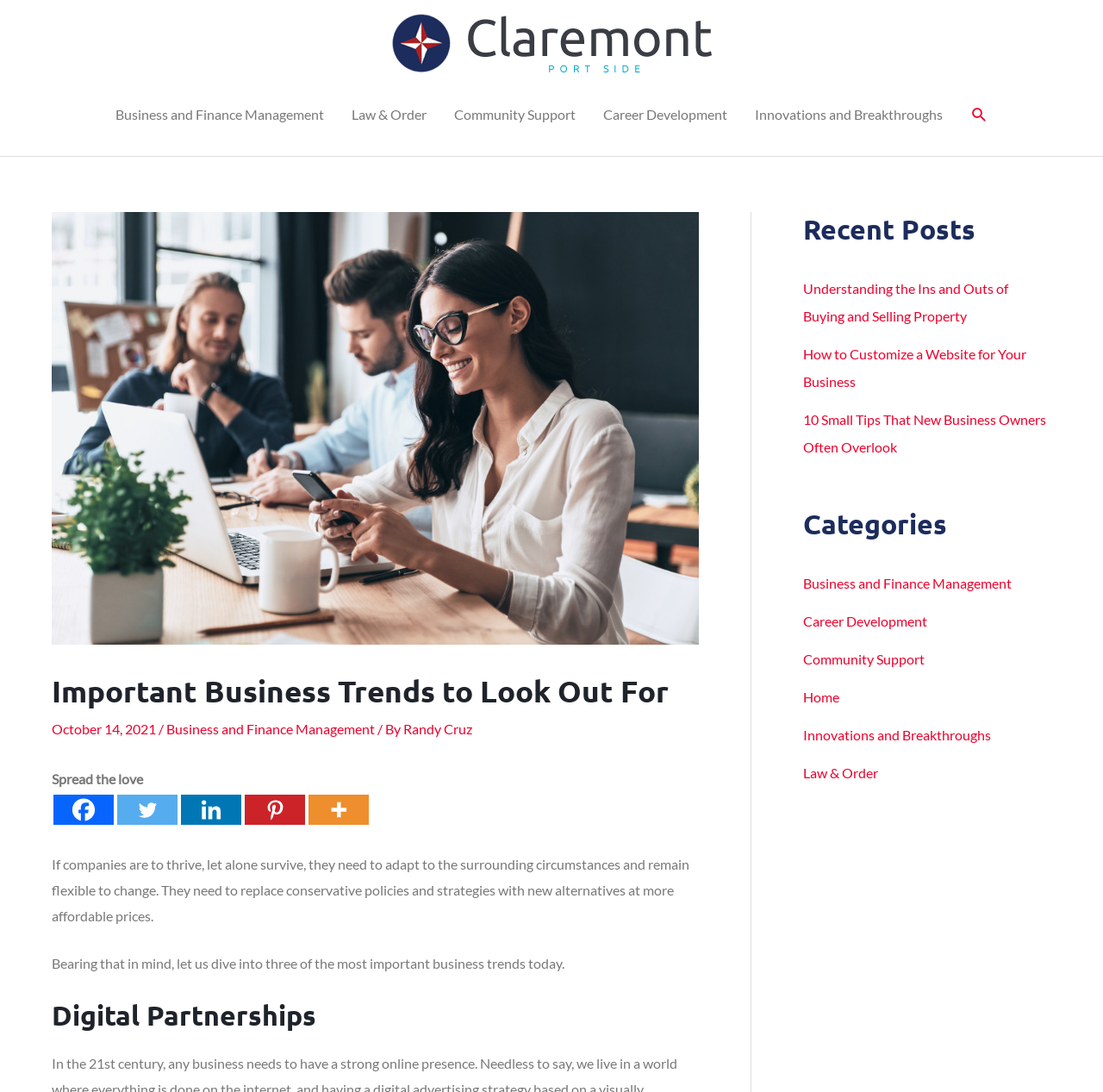Determine the bounding box coordinates for the clickable element to execute this instruction: "Search for a topic using the search icon". Provide the coordinates as four float numbers between 0 and 1, i.e., [left, top, right, bottom].

[0.879, 0.095, 0.896, 0.115]